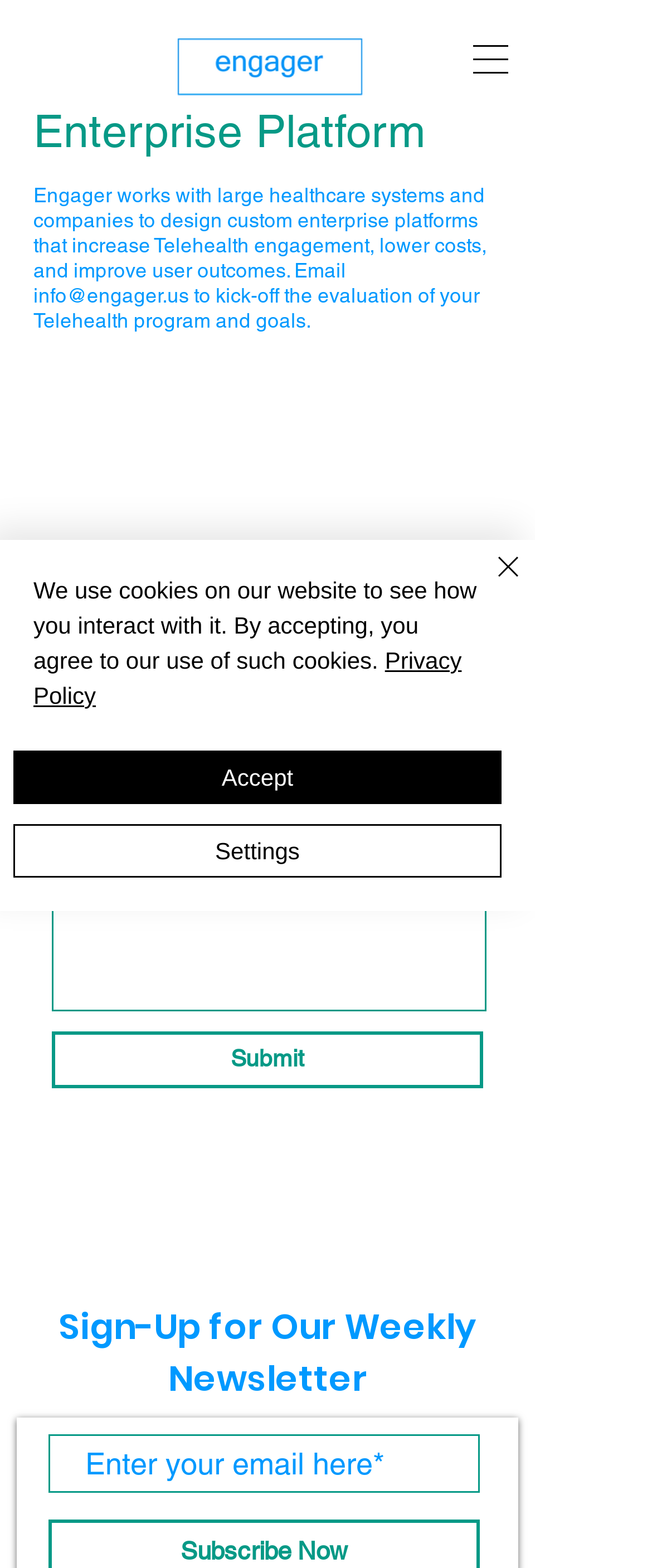Please determine the bounding box coordinates of the element's region to click for the following instruction: "Sign up for the weekly newsletter".

[0.074, 0.915, 0.736, 0.952]